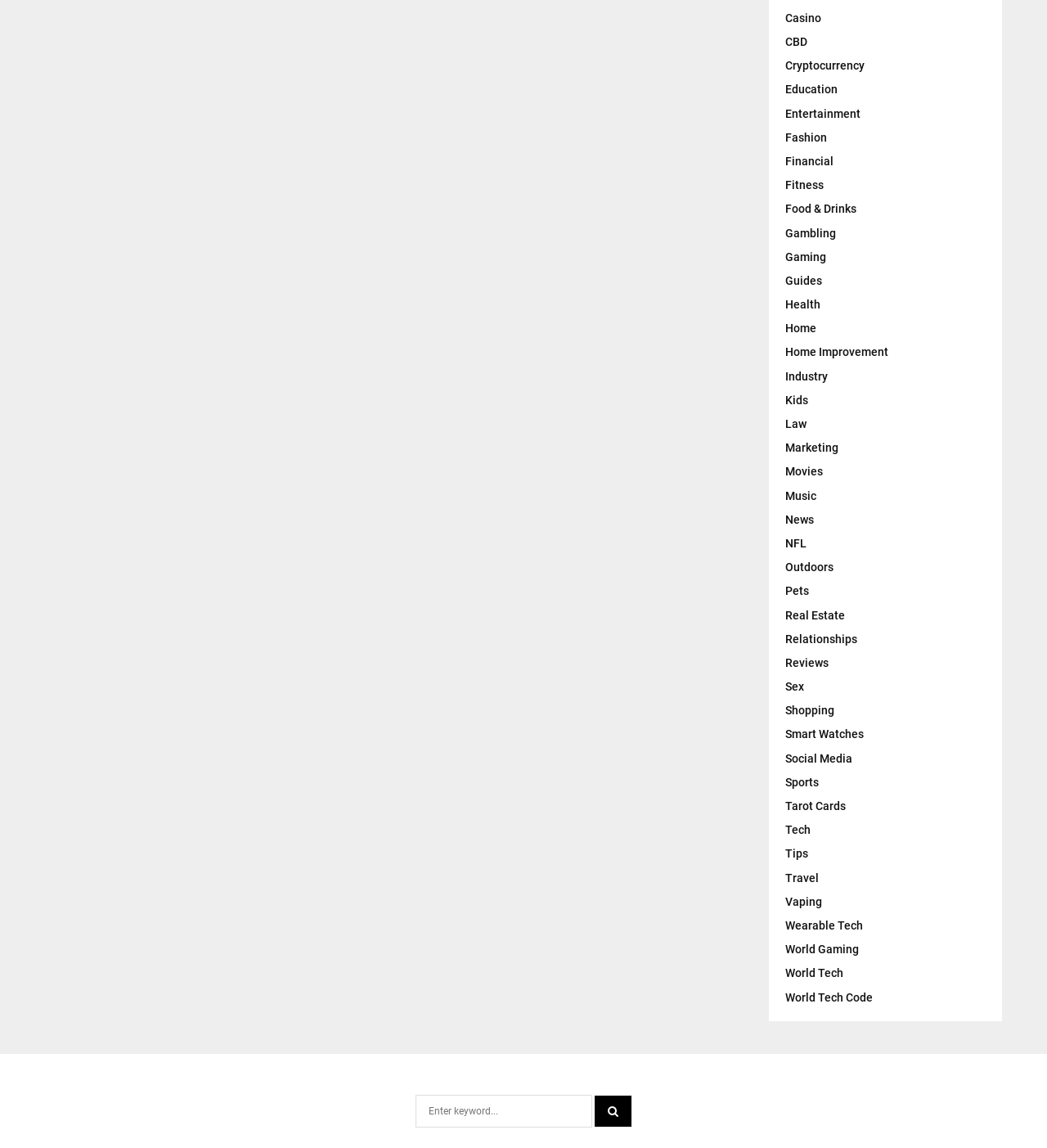With reference to the image, please provide a detailed answer to the following question: What are the categories available on this webpage?

Based on the links provided on the webpage, it appears that there are various categories available, including but not limited to Casino, CBD, Cryptocurrency, Education, Entertainment, and many more. These categories are listed horizontally across the top of the webpage.